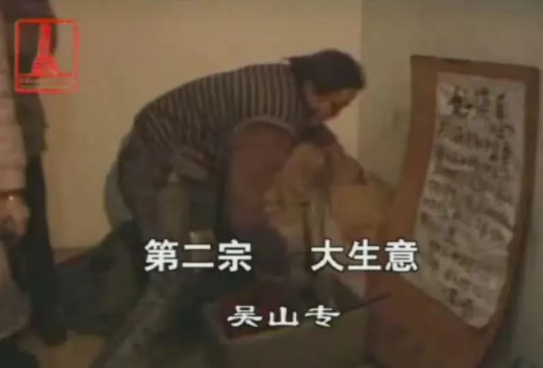Use the details in the image to answer the question thoroughly: 
What is the name written at the bottom?

The characters '吴山专' at the bottom of the image are the name 'Wu Shanzhu', which suggests that this might be related to a specific artistic or philosophical context within Chinese contemporary art.